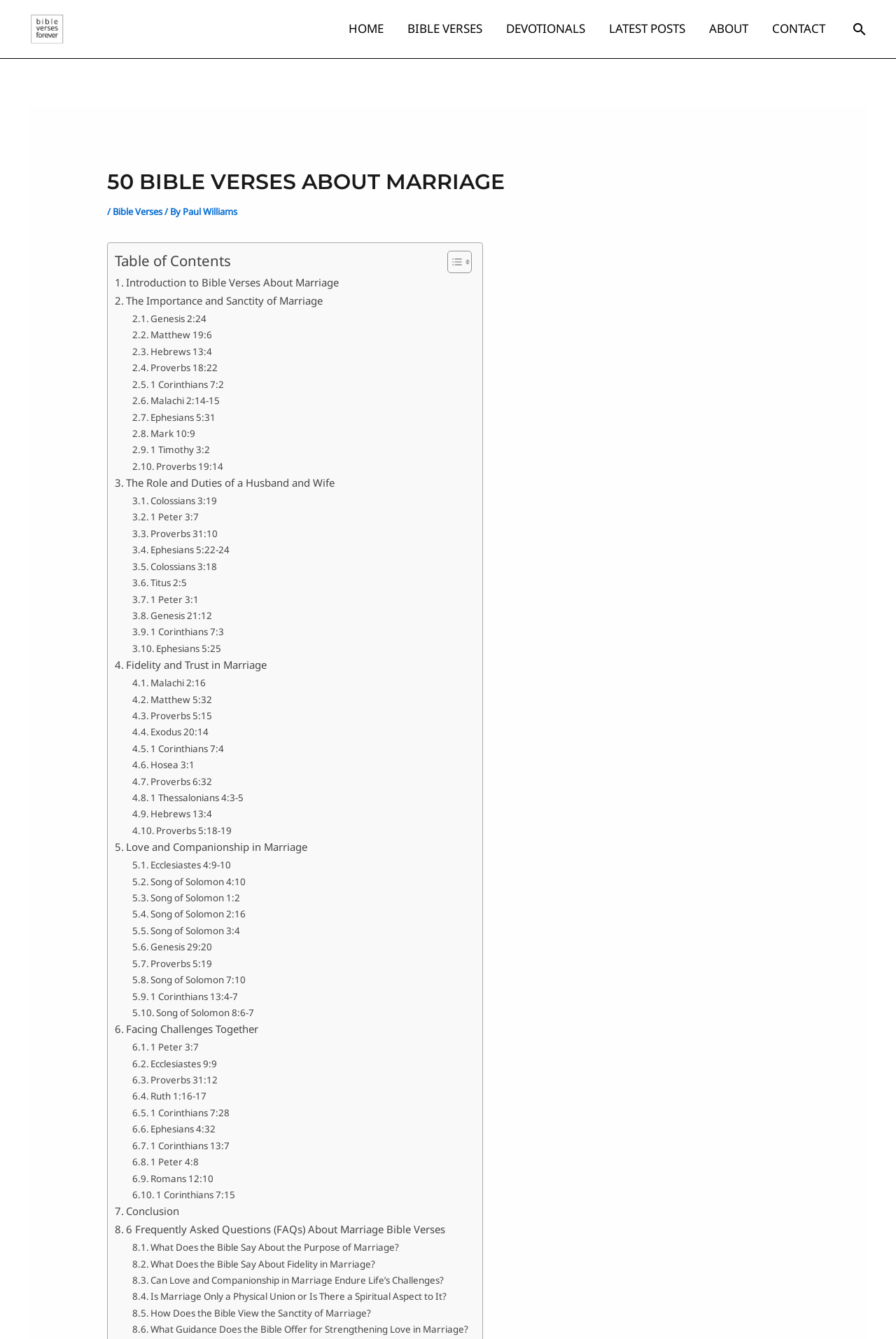Please specify the bounding box coordinates of the clickable region to carry out the following instruction: "Click on the 'HOME' link". The coordinates should be four float numbers between 0 and 1, in the format [left, top, right, bottom].

[0.376, 0.003, 0.441, 0.04]